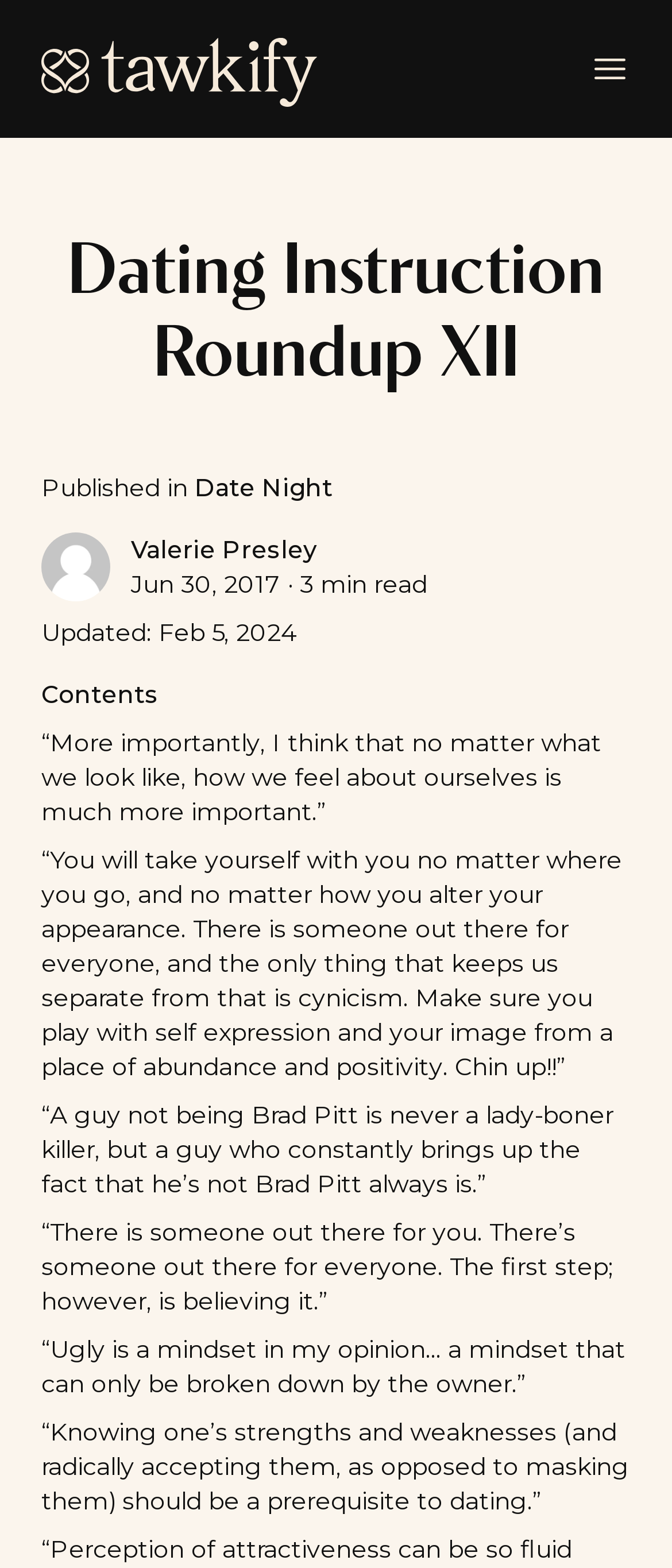Please indicate the bounding box coordinates for the clickable area to complete the following task: "Read the quote about self expression". The coordinates should be specified as four float numbers between 0 and 1, i.e., [left, top, right, bottom].

[0.062, 0.463, 0.895, 0.527]